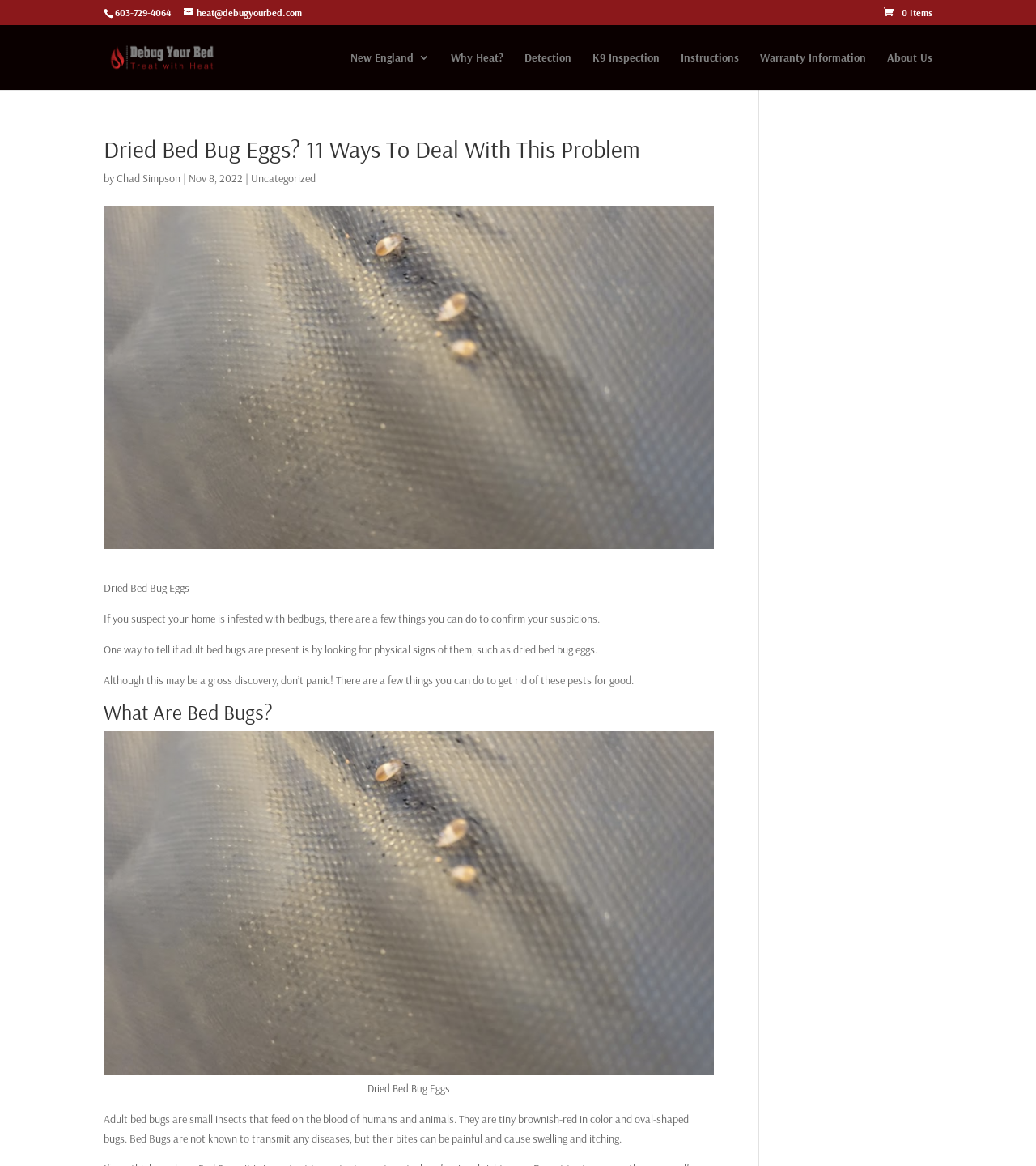Please identify the bounding box coordinates of the element I should click to complete this instruction: 'Read the article by Chad Simpson'. The coordinates should be given as four float numbers between 0 and 1, like this: [left, top, right, bottom].

[0.112, 0.147, 0.174, 0.159]